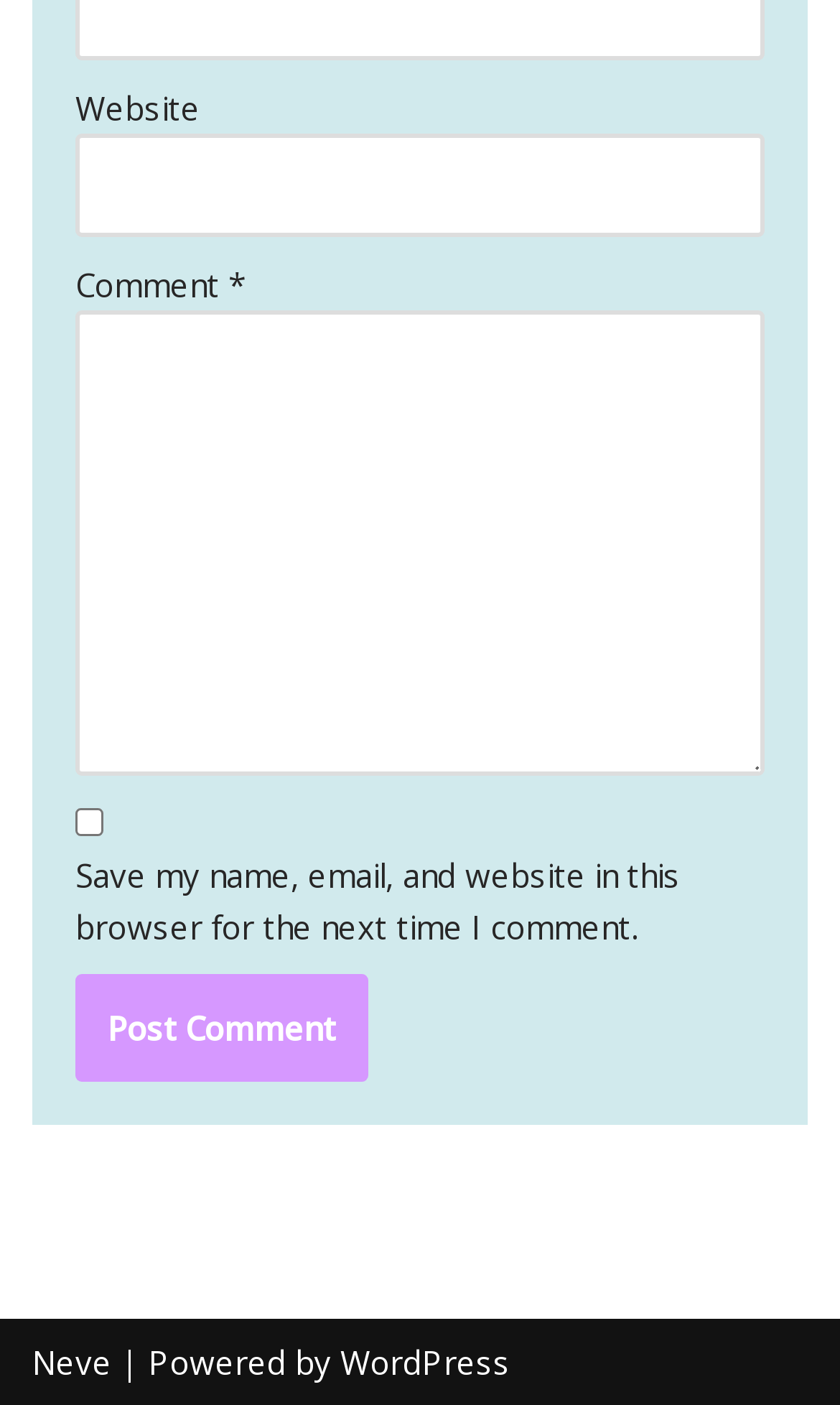Please use the details from the image to answer the following question comprehensively:
How many links are present at the bottom of the page?

There are two link elements present at the bottom of the page, with texts 'Neve' and 'WordPress', respectively, as indicated by their bounding box coordinates [0.038, 0.954, 0.133, 0.985] and [0.405, 0.954, 0.608, 0.985].